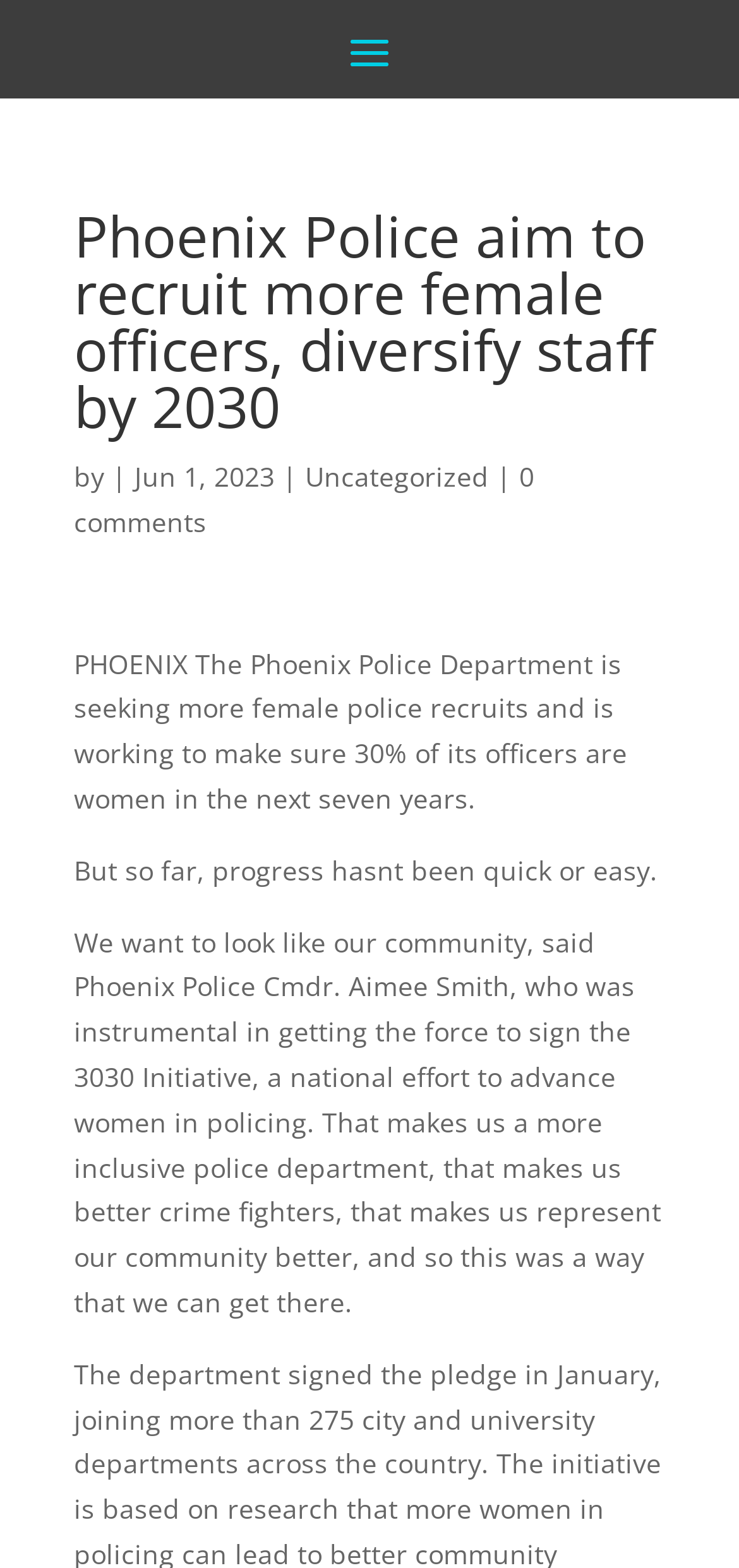What is the name of the national effort to advance women in policing?
Ensure your answer is thorough and detailed.

I found the name of the national effort to advance women in policing by reading the static text element that mentions the 3030 Initiative, which is a national effort to advance women in policing.